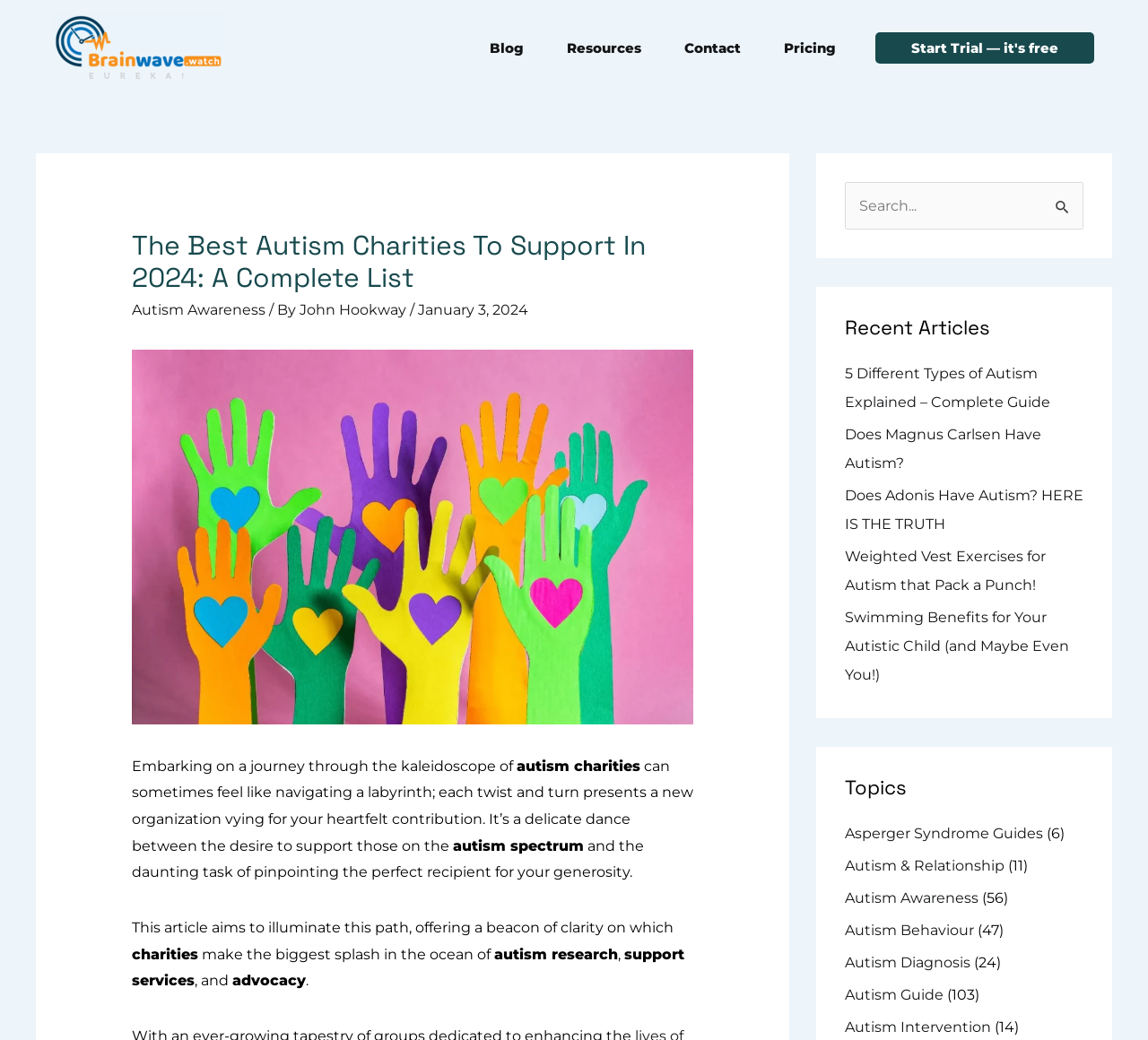Using the given description, provide the bounding box coordinates formatted as (top-left x, top-left y, bottom-right x, bottom-right y), with all values being floating point numbers between 0 and 1. Description: parent_node: Search for: value="Search"

[0.909, 0.175, 0.944, 0.211]